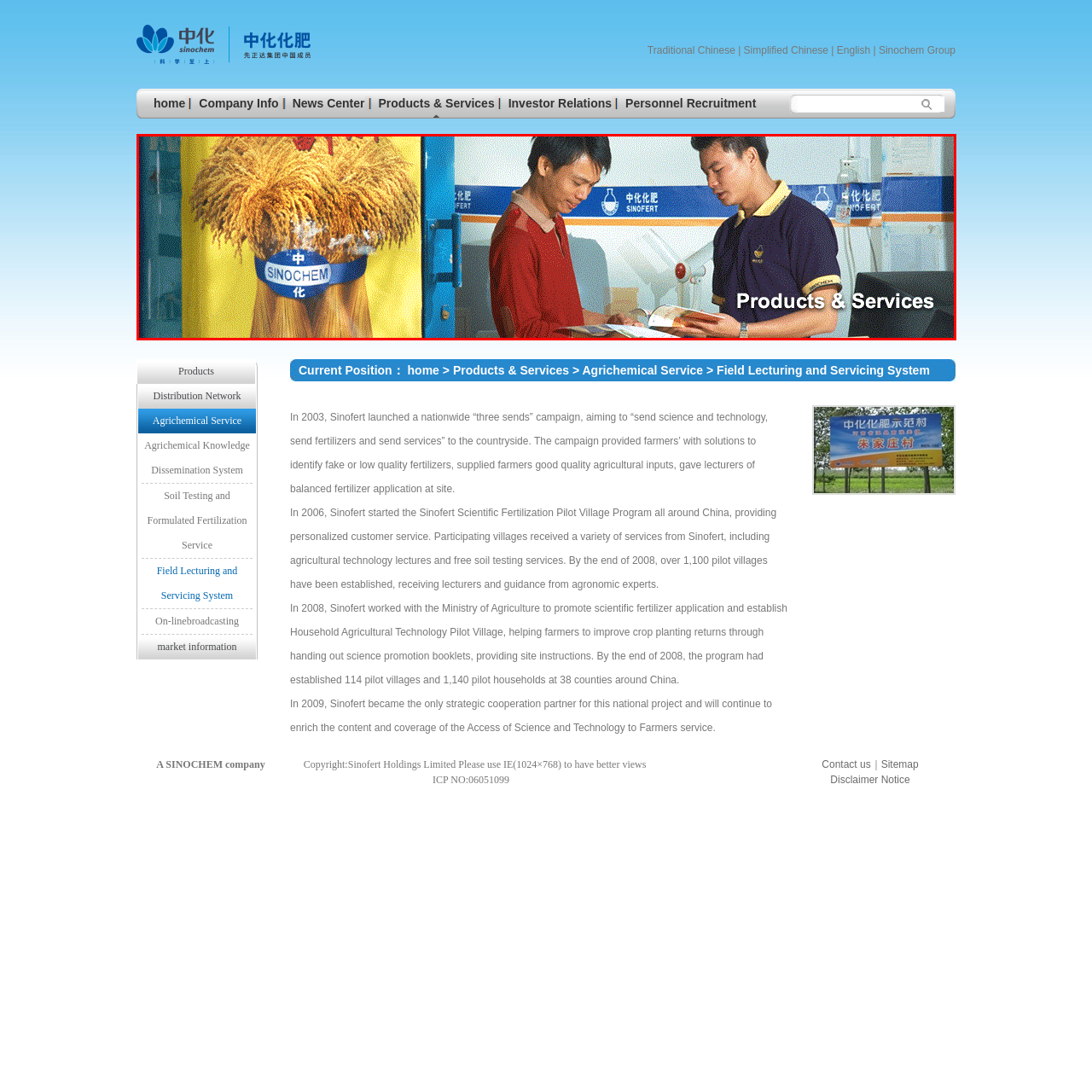Please look at the highlighted area within the red border and provide the answer to this question using just one word or phrase: 
What are the individuals examining?

Printed materials or brochures